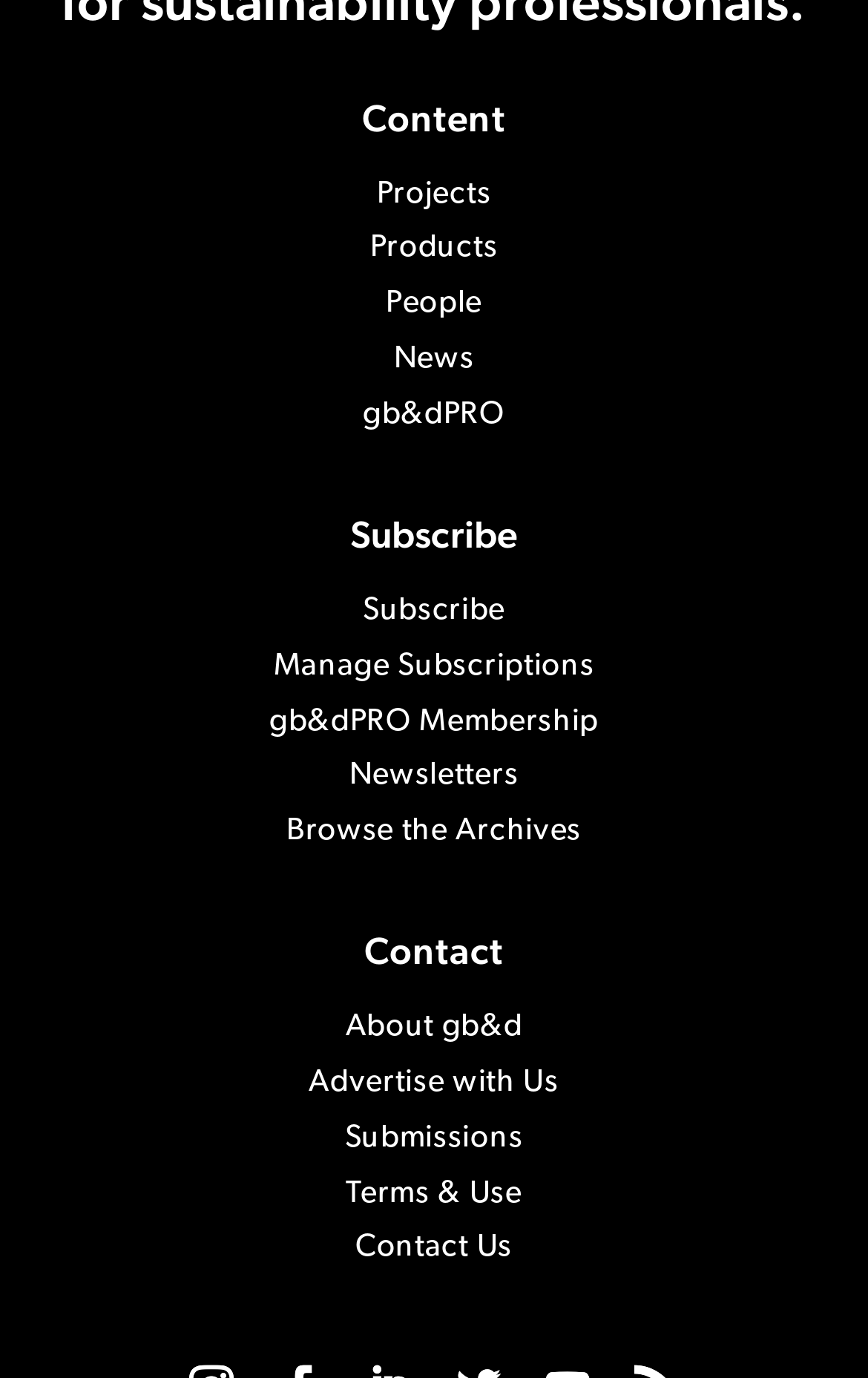Please determine the bounding box coordinates of the section I need to click to accomplish this instruction: "View projects".

[0.434, 0.129, 0.566, 0.153]